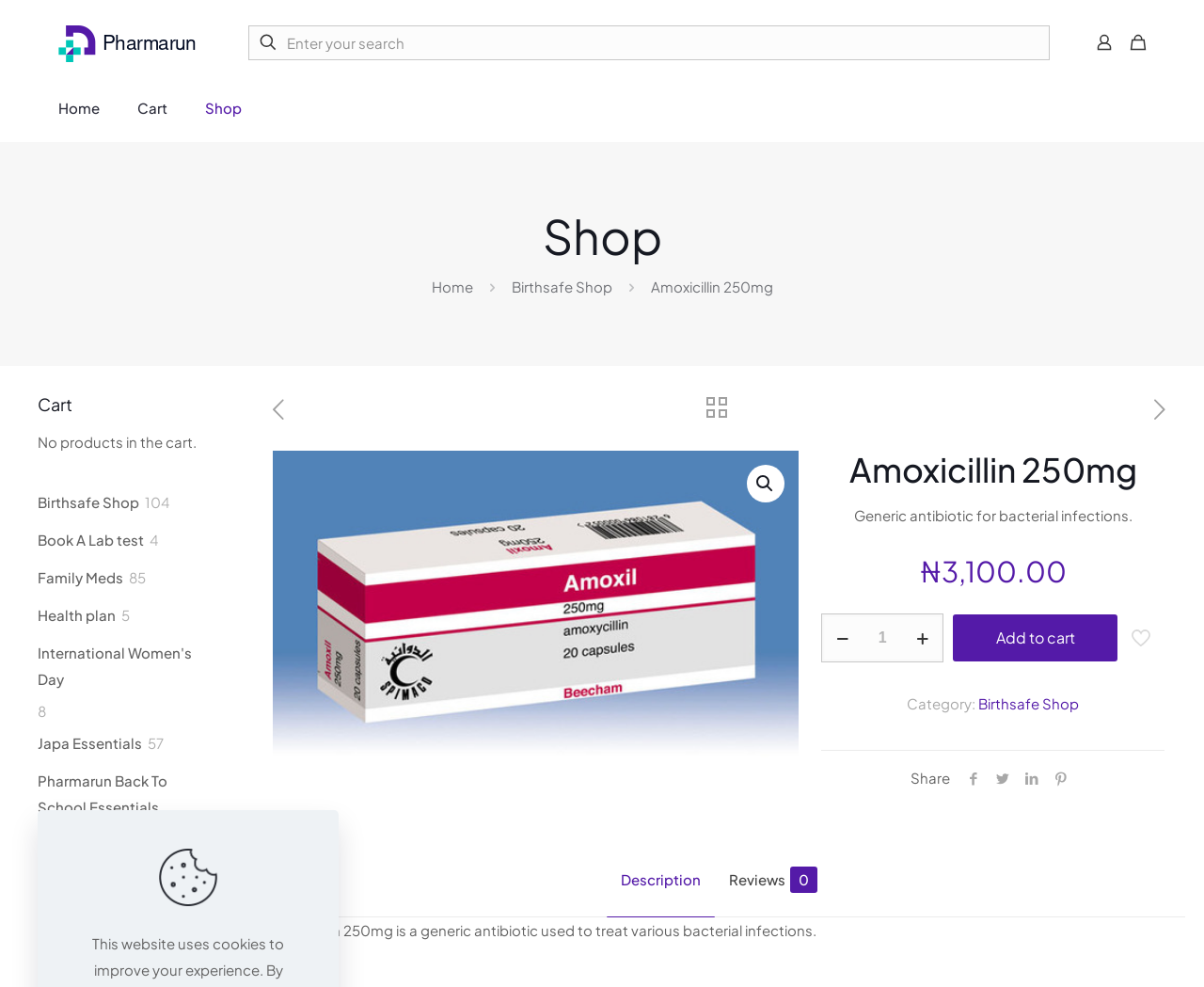Please identify the bounding box coordinates of the element I need to click to follow this instruction: "View product details".

[0.54, 0.281, 0.642, 0.299]